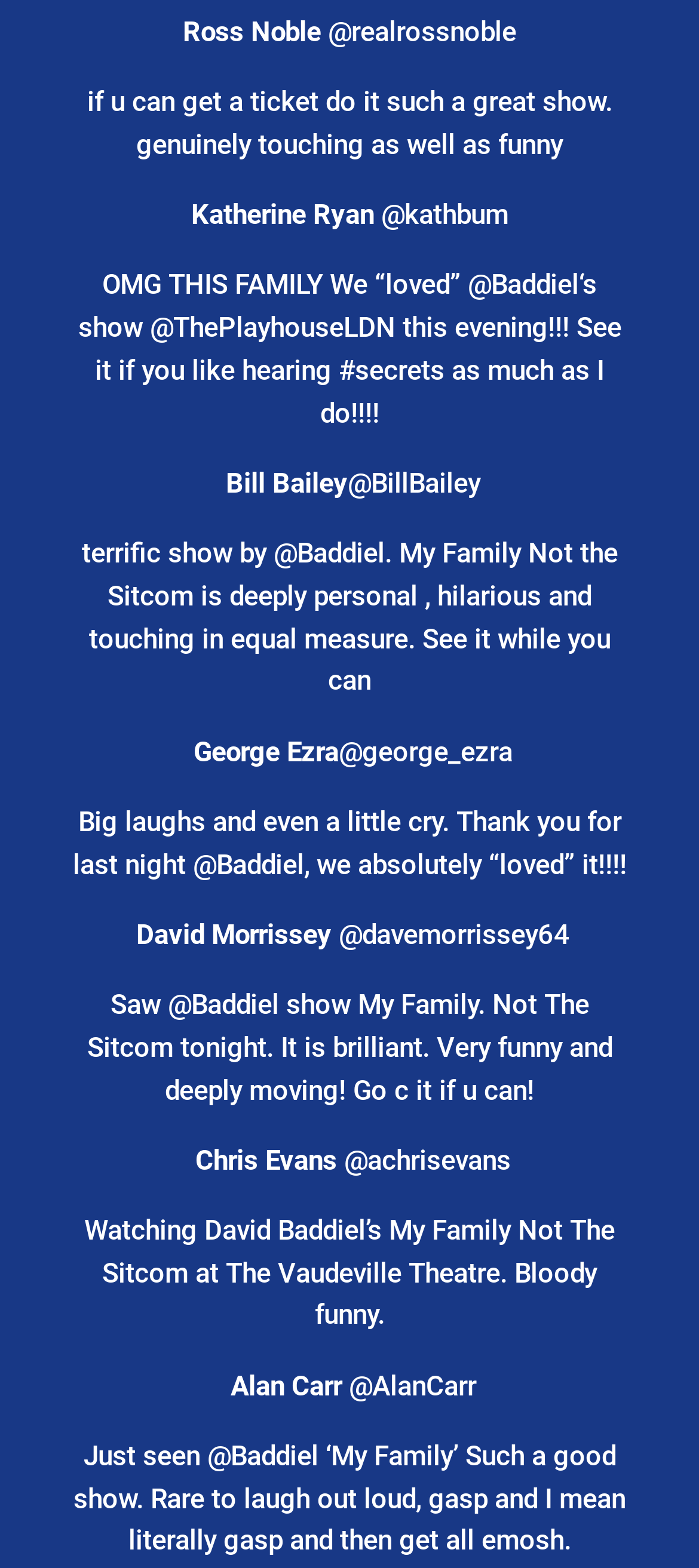Please specify the bounding box coordinates of the element that should be clicked to execute the given instruction: 'Check out @ThePlayhouseLDN'. Ensure the coordinates are four float numbers between 0 and 1, expressed as [left, top, right, bottom].

[0.214, 0.199, 0.565, 0.219]